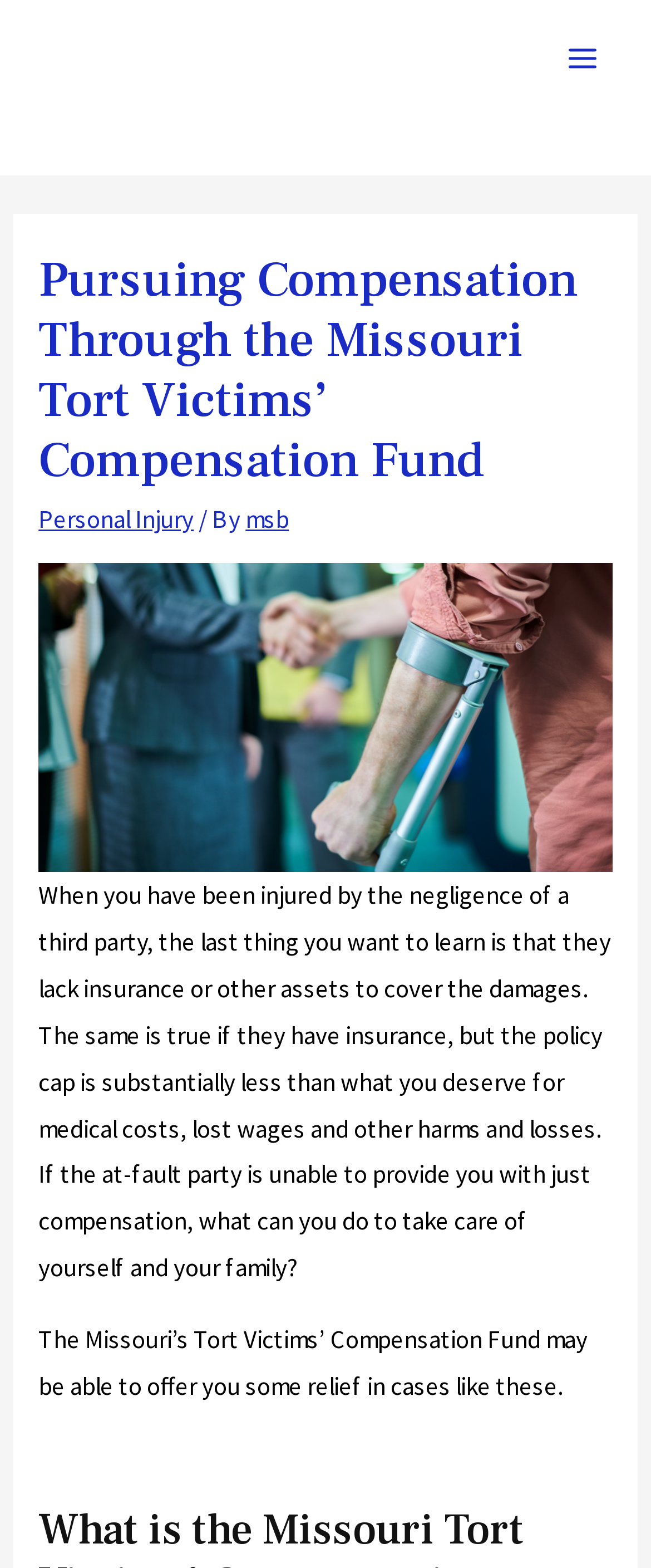What type of injury is being discussed?
We need a detailed and exhaustive answer to the question. Please elaborate.

I found the answer by looking at the navigation menu on the webpage, which includes a link to 'Personal Injury'.